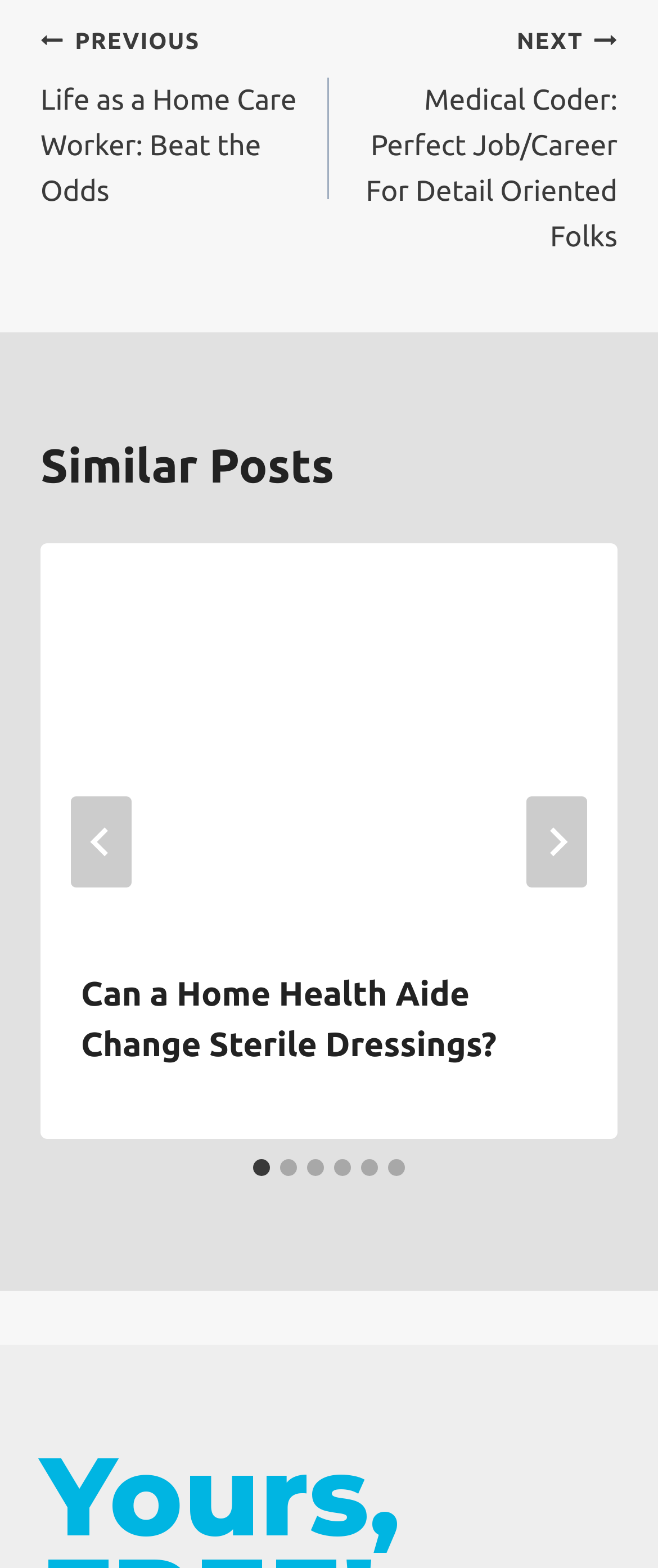Find the bounding box coordinates of the area that needs to be clicked in order to achieve the following instruction: "Go to last slide". The coordinates should be specified as four float numbers between 0 and 1, i.e., [left, top, right, bottom].

[0.108, 0.508, 0.2, 0.566]